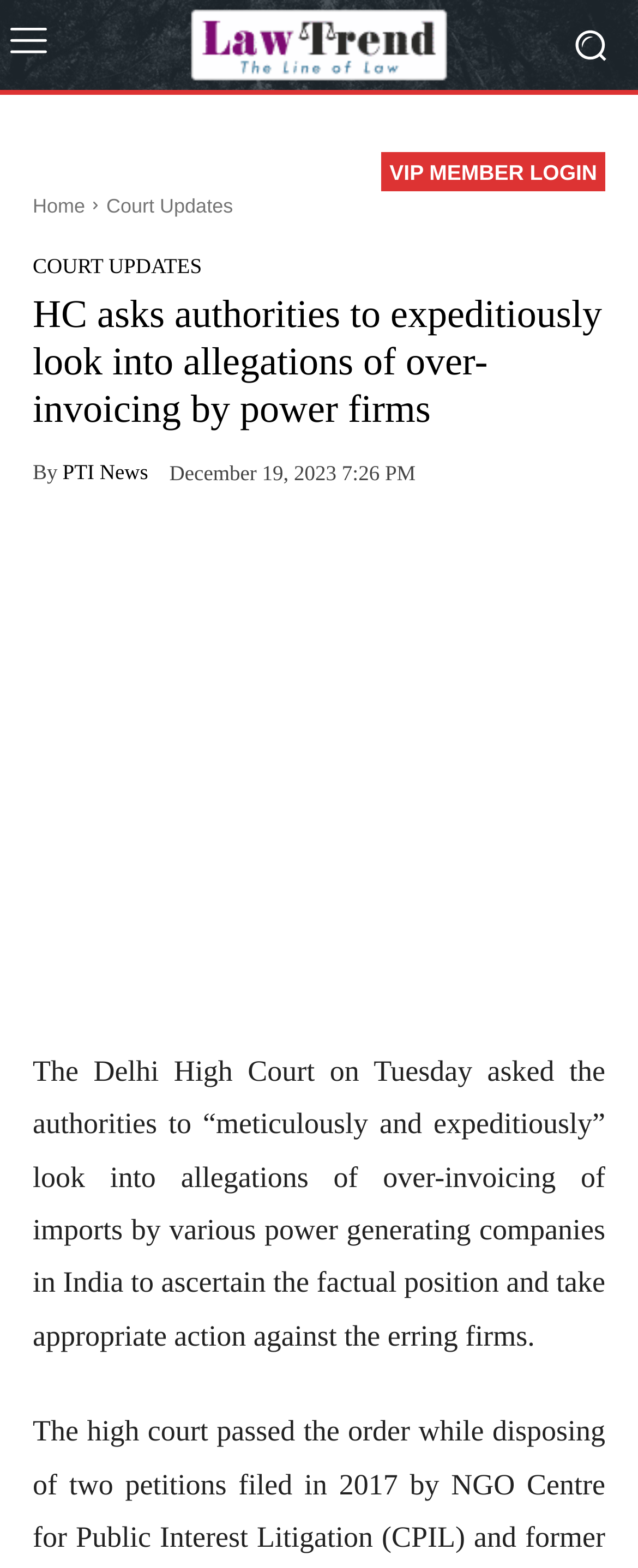Carefully examine the image and provide an in-depth answer to the question: What is the name of the court mentioned in the article?

The answer can be found in the article's content, where it is mentioned that 'The Delhi High Court on Tuesday asked the authorities to “meticulously and expeditiously” look into allegations of over-invoicing of imports by various power generating companies in India...'.